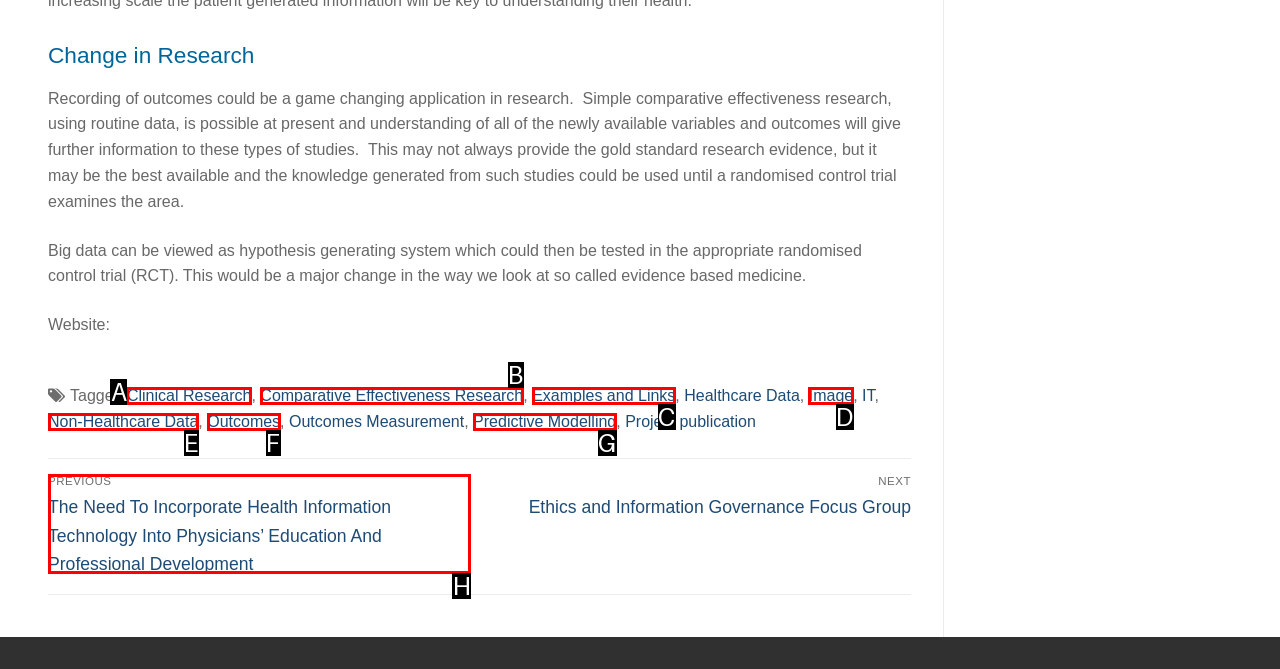Select the option that fits this description: Image
Answer with the corresponding letter directly.

D